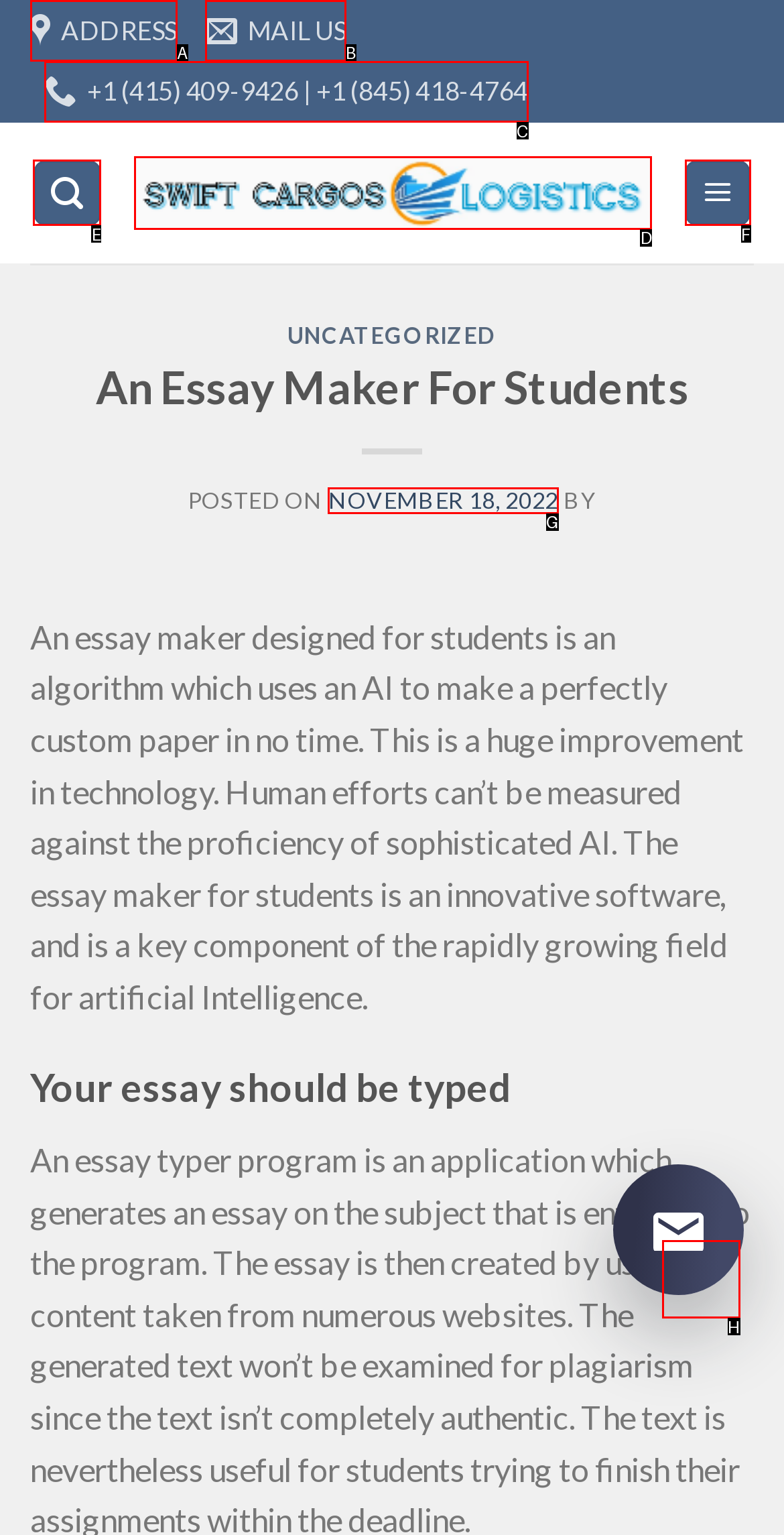Given the description: November 18, 2022, identify the HTML element that corresponds to it. Respond with the letter of the correct option.

G